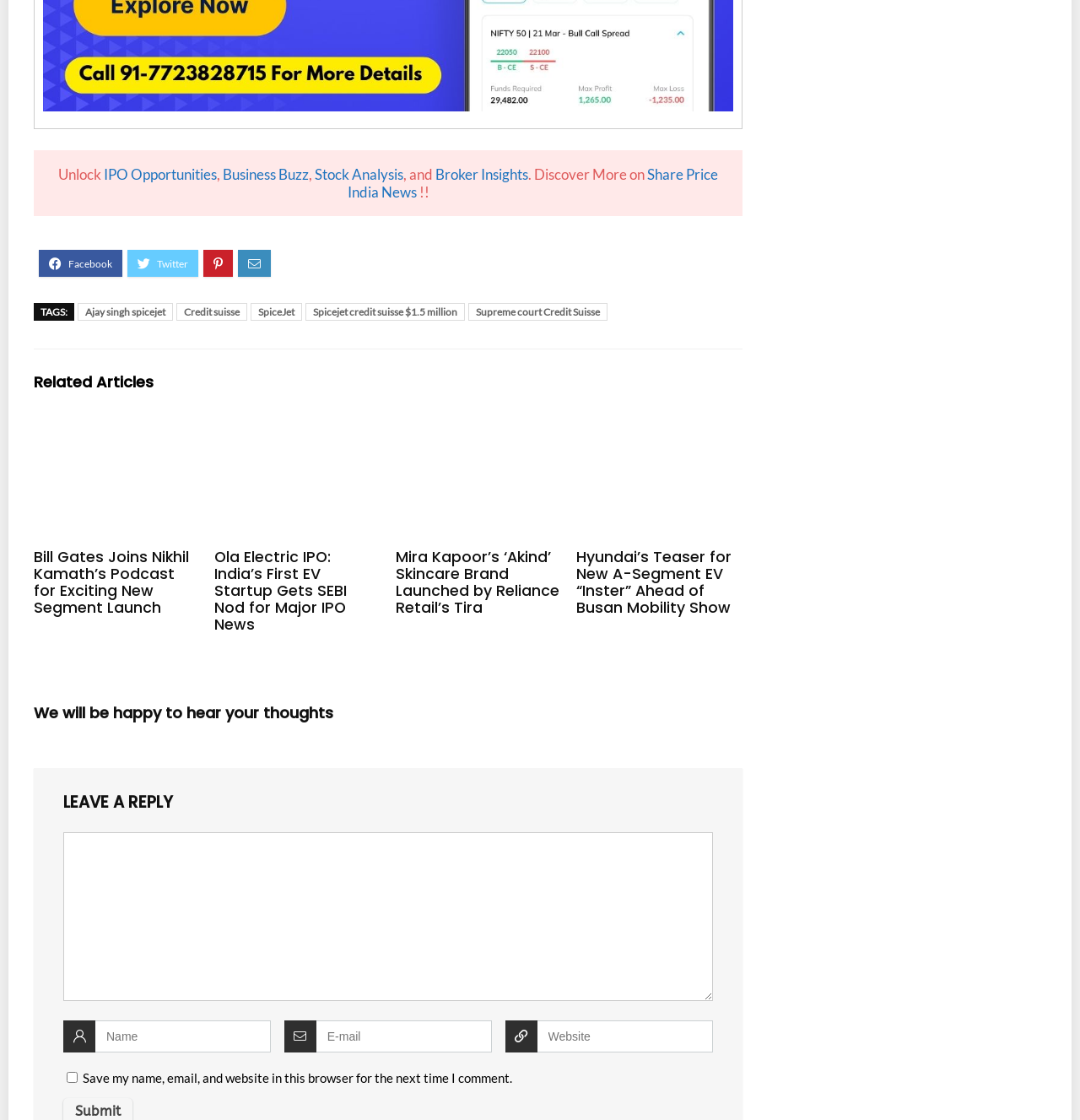Given the element description Ajay singh spicejet, specify the bounding box coordinates of the corresponding UI element in the format (top-left x, top-left y, bottom-right x, bottom-right y). All values must be between 0 and 1.

[0.072, 0.27, 0.16, 0.286]